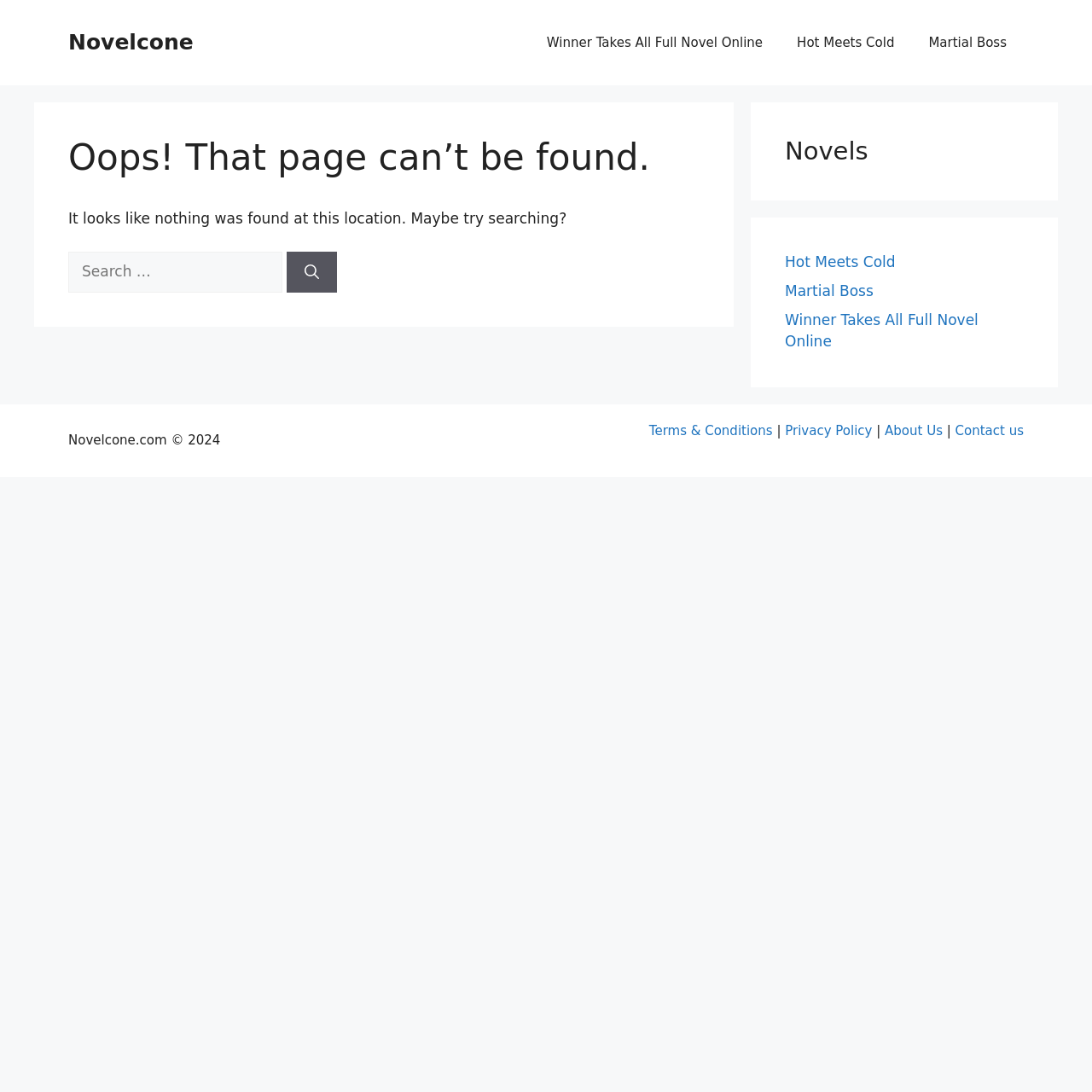Identify and provide the main heading of the webpage.

Oops! That page can’t be found.